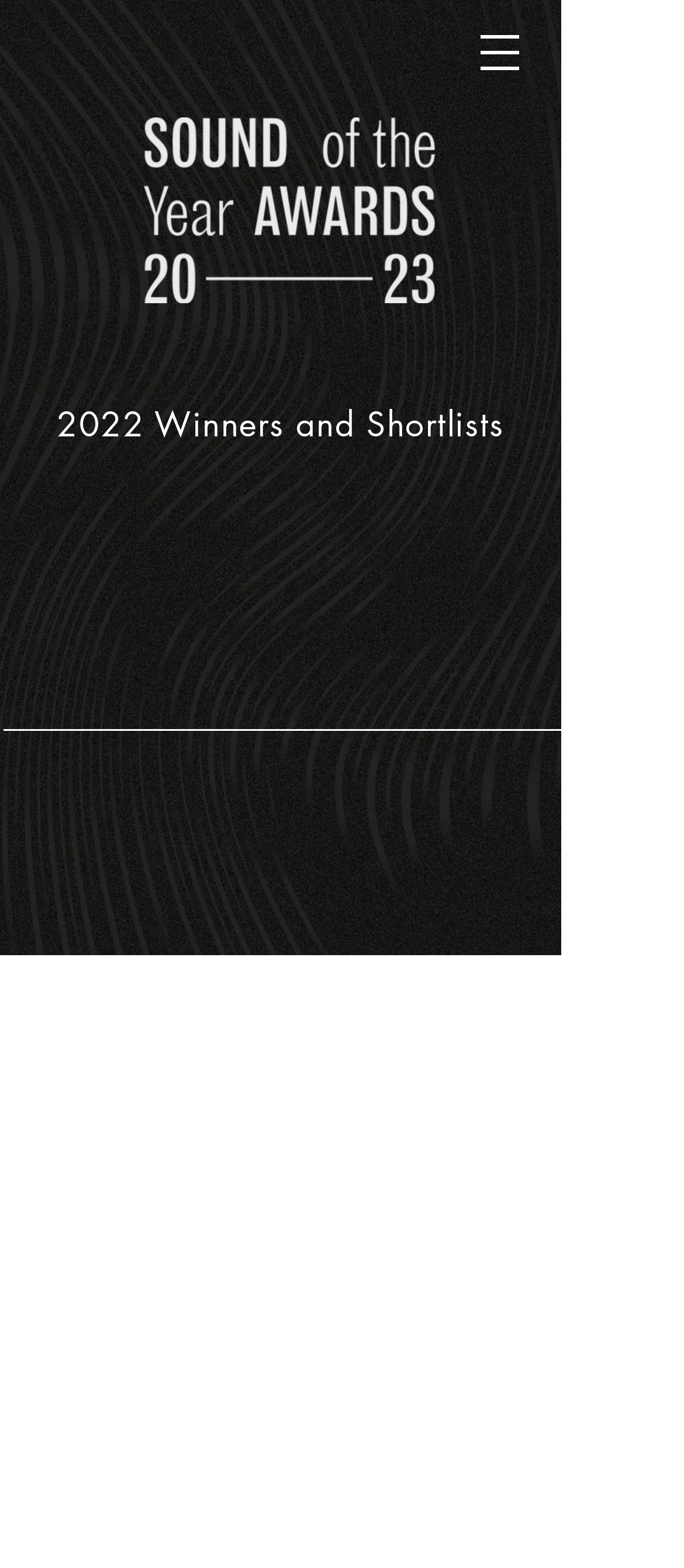Please identify the bounding box coordinates of the area that needs to be clicked to fulfill the following instruction: "View 2022 Winners and Shortlists."

[0.051, 0.257, 0.769, 0.285]